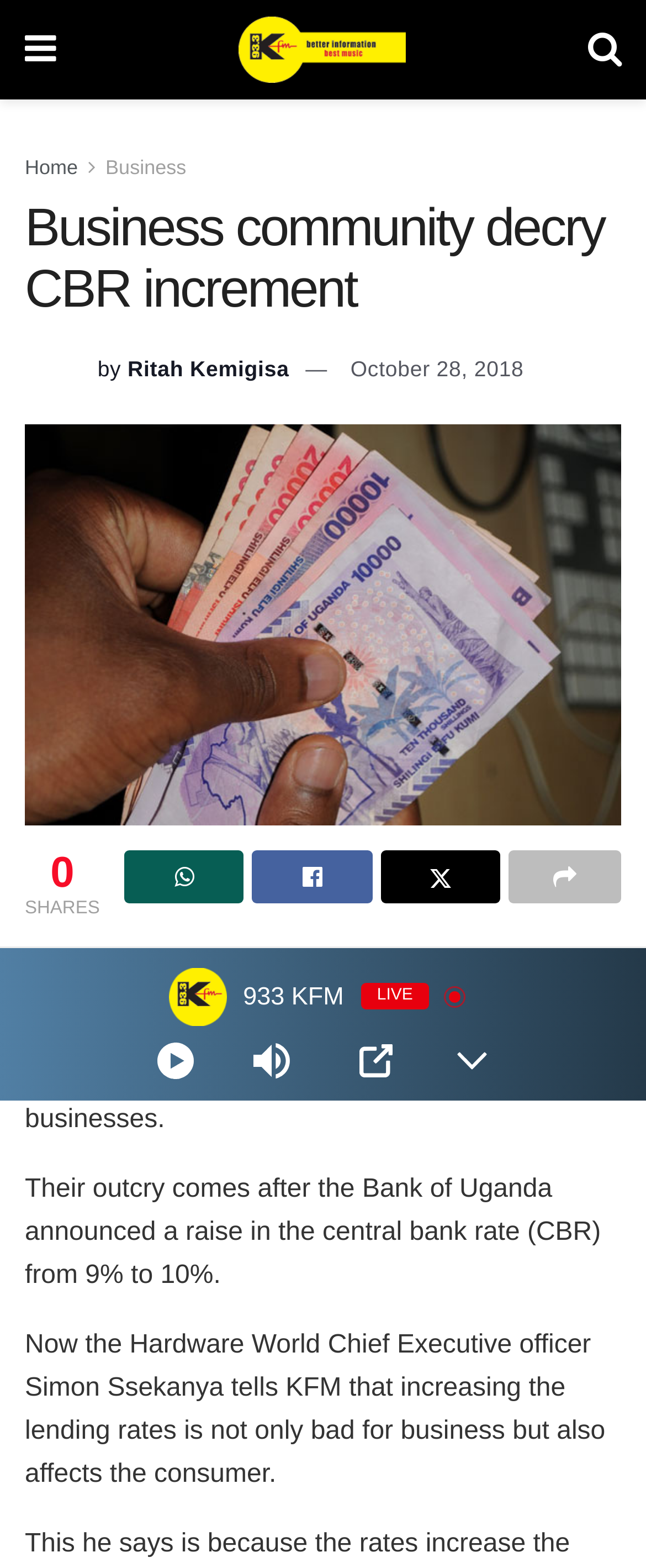Determine the bounding box coordinates (top-left x, top-left y, bottom-right x, bottom-right y) of the UI element described in the following text: October 28, 2018

[0.543, 0.227, 0.811, 0.243]